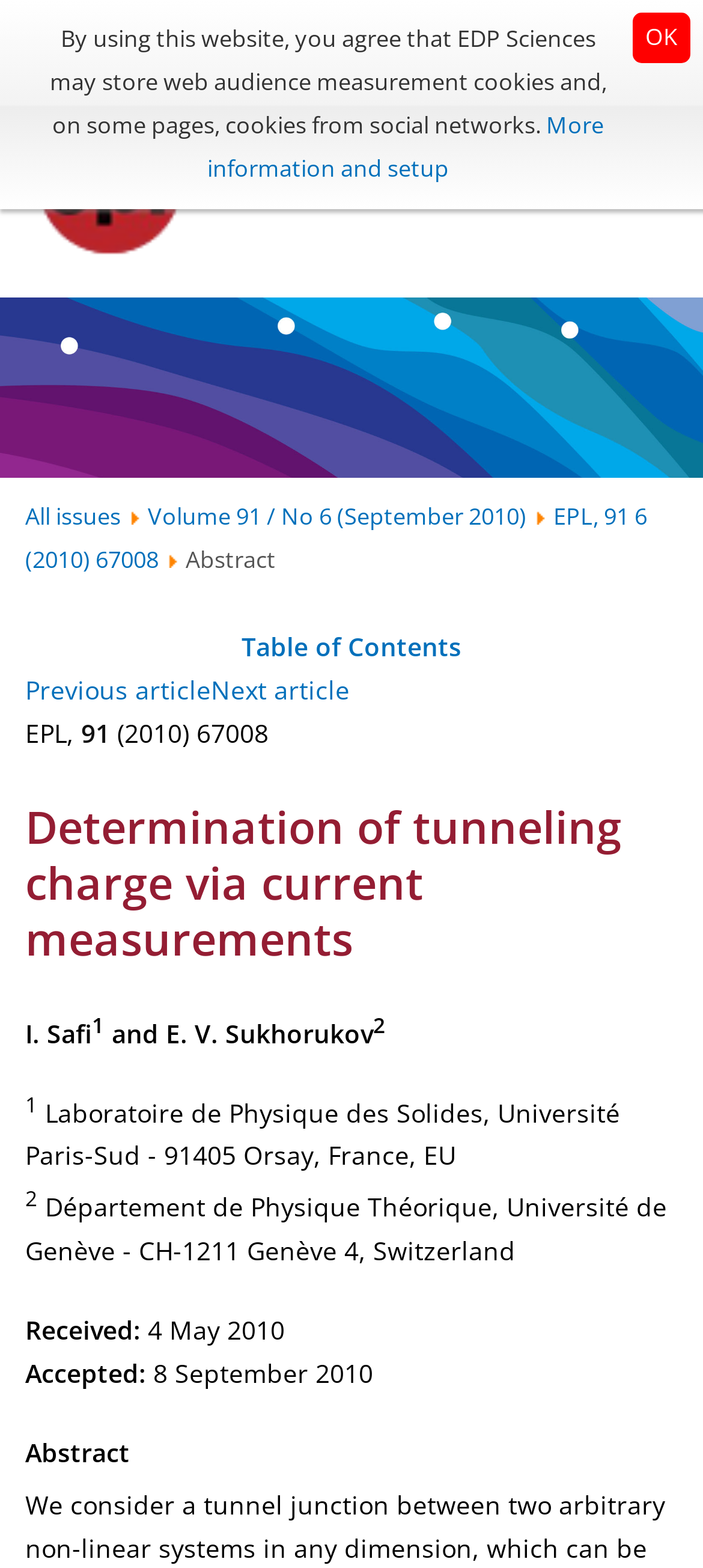Identify the bounding box coordinates of the clickable region required to complete the instruction: "Go to the next article". The coordinates should be given as four float numbers within the range of 0 and 1, i.e., [left, top, right, bottom].

[0.3, 0.429, 0.498, 0.451]